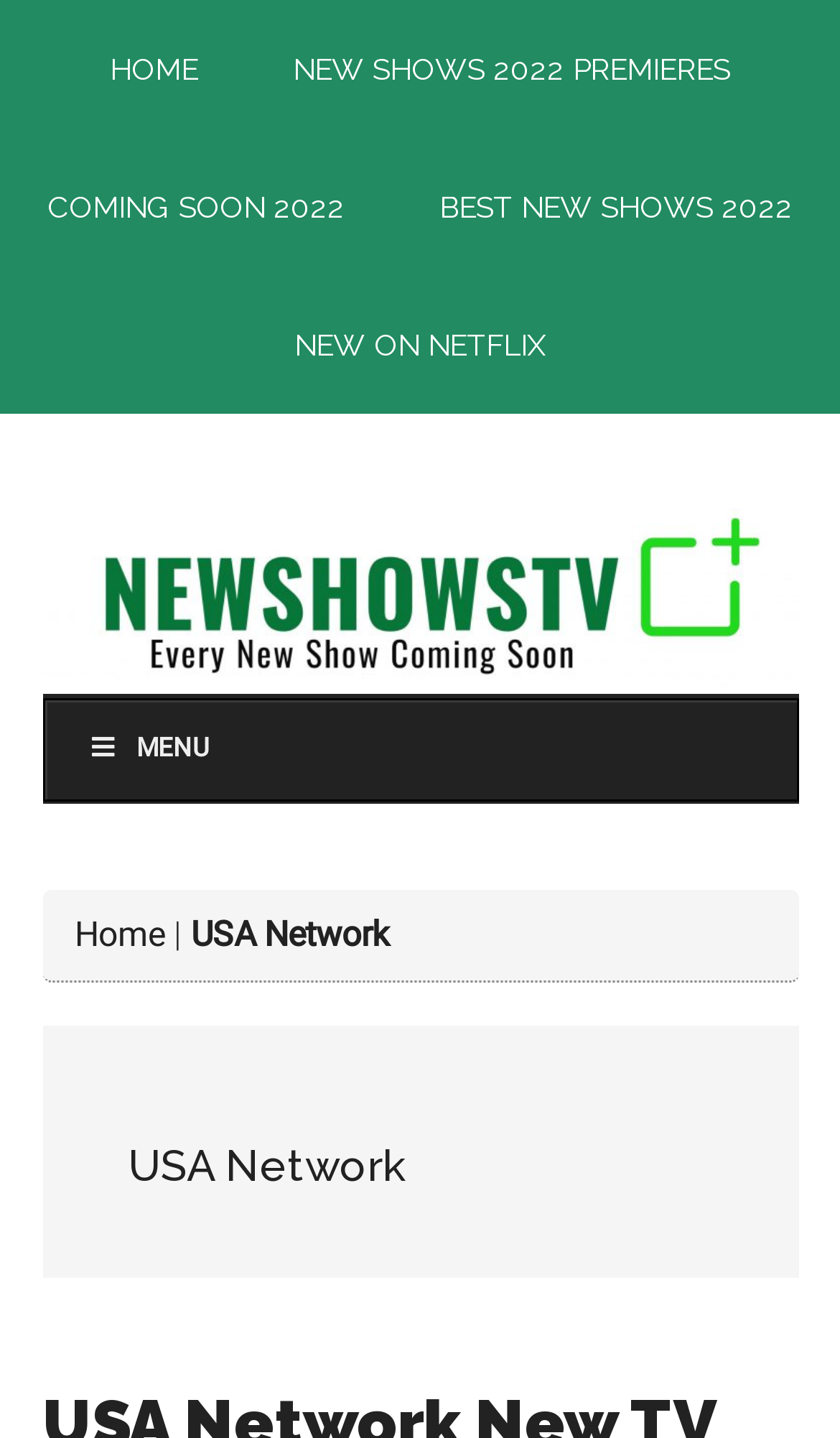Can you give a detailed response to the following question using the information from the image? How many main navigation links are available?

I counted the number of links under the 'Main' navigation menu and found 5 links: 'HOME', 'NEW SHOWS 2022 PREMIERES', 'COMING SOON 2022', 'BEST NEW SHOWS 2022', and 'NEW ON NETFLIX'.